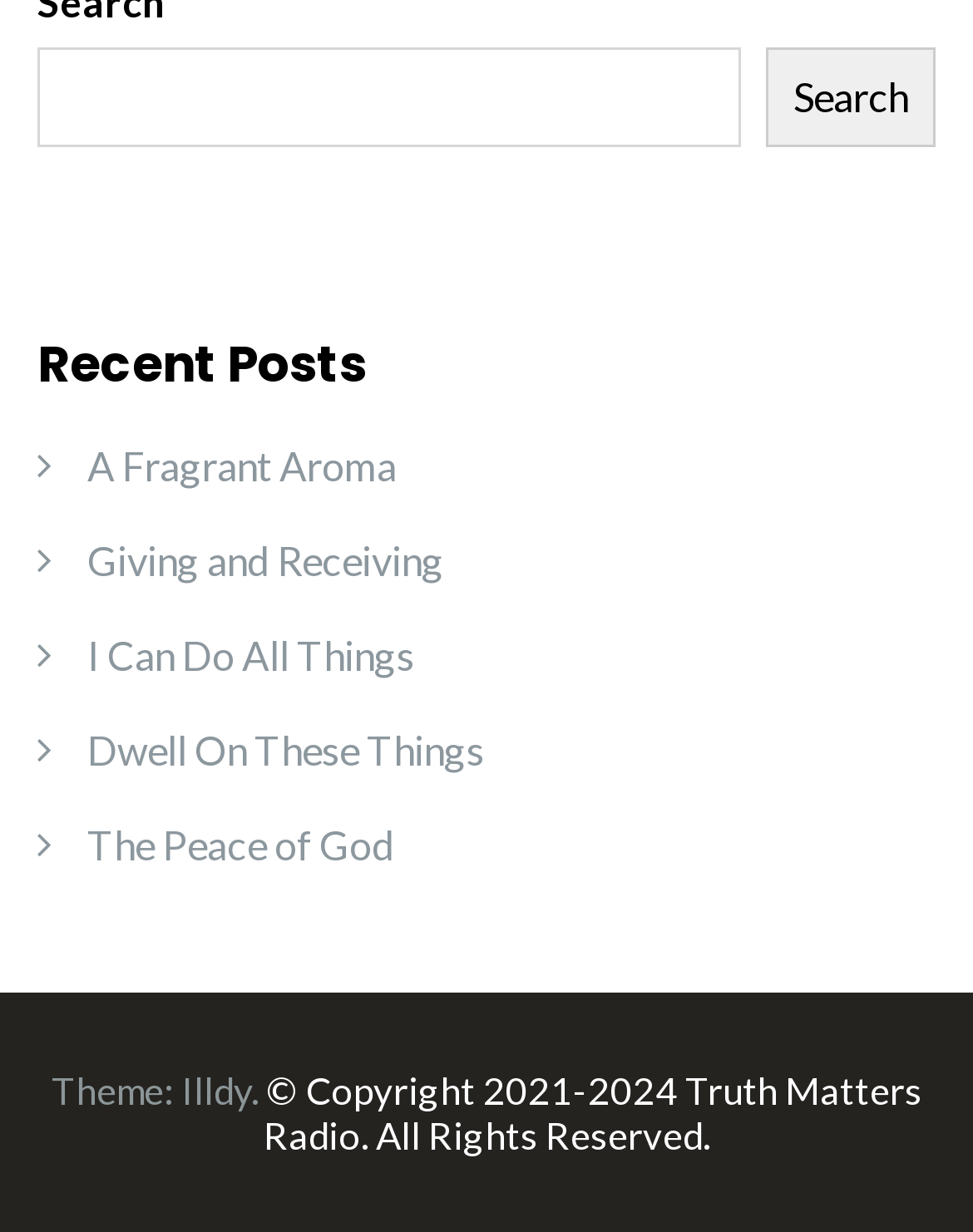What is the name of the radio station?
Refer to the image and give a detailed response to the question.

I found the name of the radio station by looking at the copyright information at the bottom of the page, which says '© Copyright 2021-2024 Truth Matters Radio. All Rights Reserved.'.